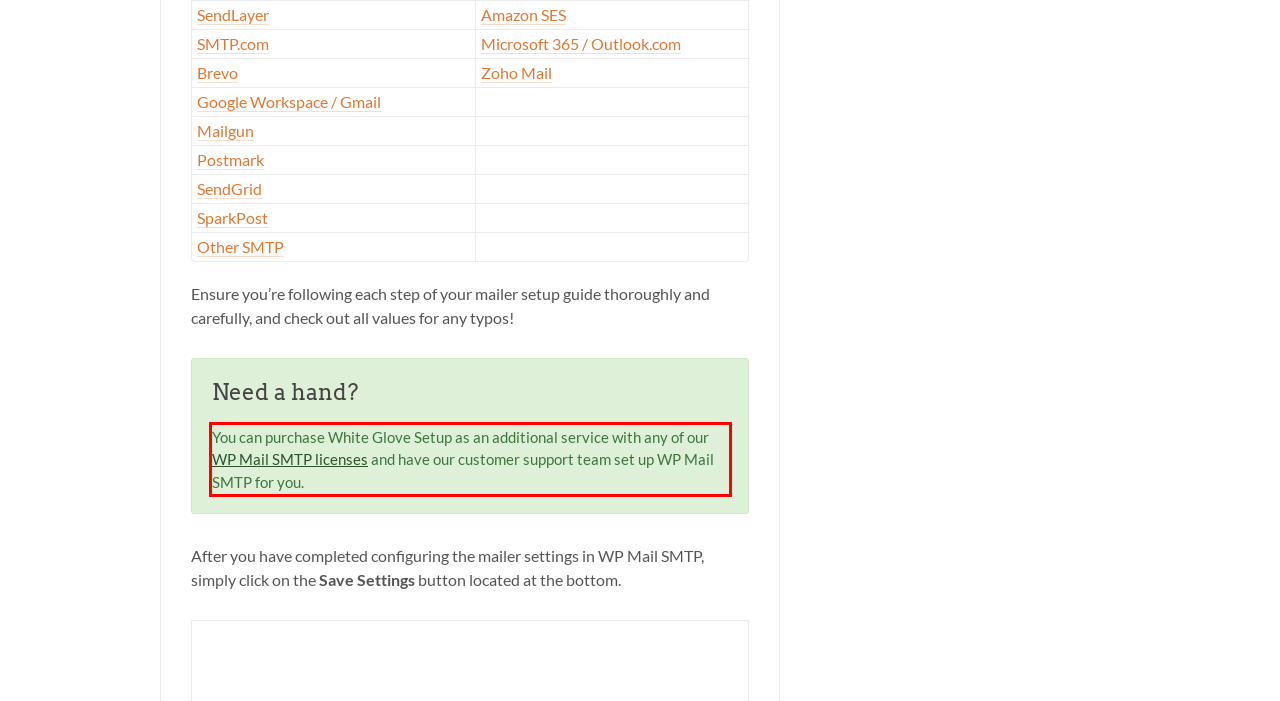Please identify and extract the text from the UI element that is surrounded by a red bounding box in the provided webpage screenshot.

You can purchase White Glove Setup as an additional service with any of our WP Mail SMTP licenses and have our customer support team set up WP Mail SMTP for you.